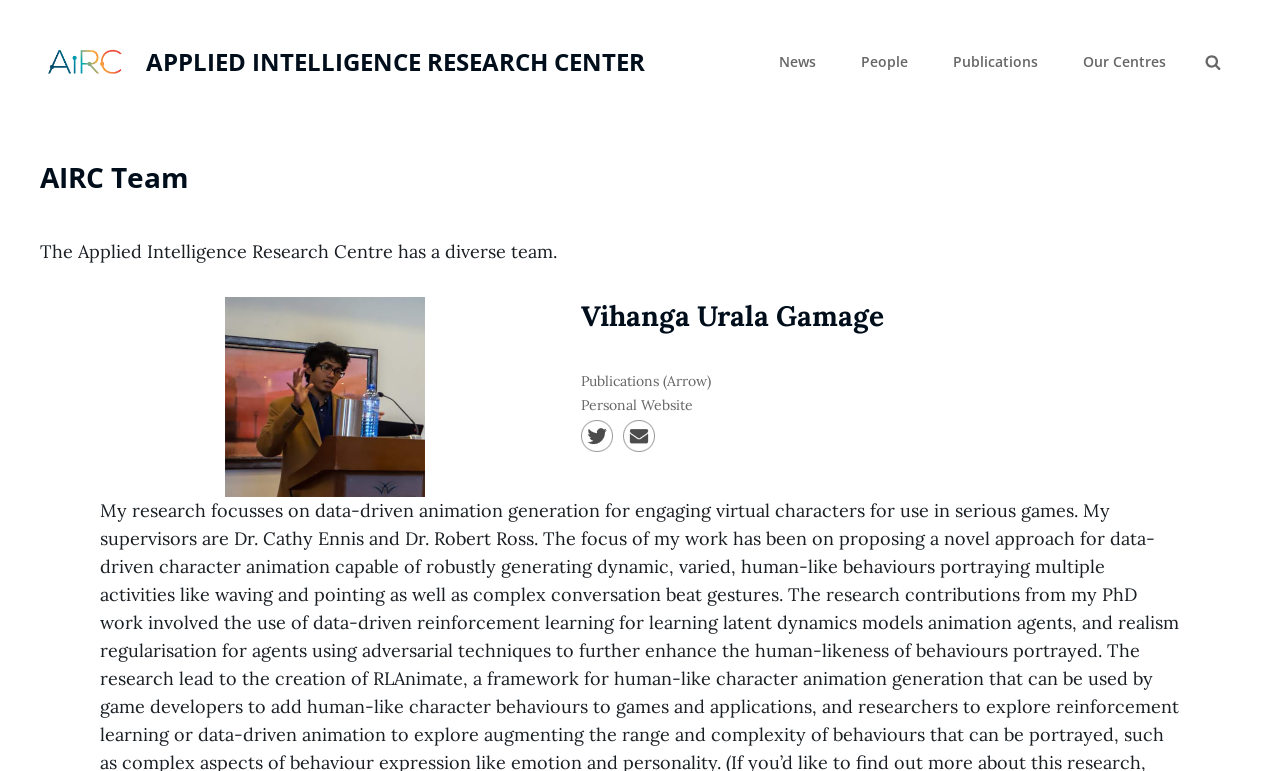Predict the bounding box coordinates of the area that should be clicked to accomplish the following instruction: "Show Revisions". The bounding box coordinates should consist of four float numbers between 0 and 1, i.e., [left, top, right, bottom].

None